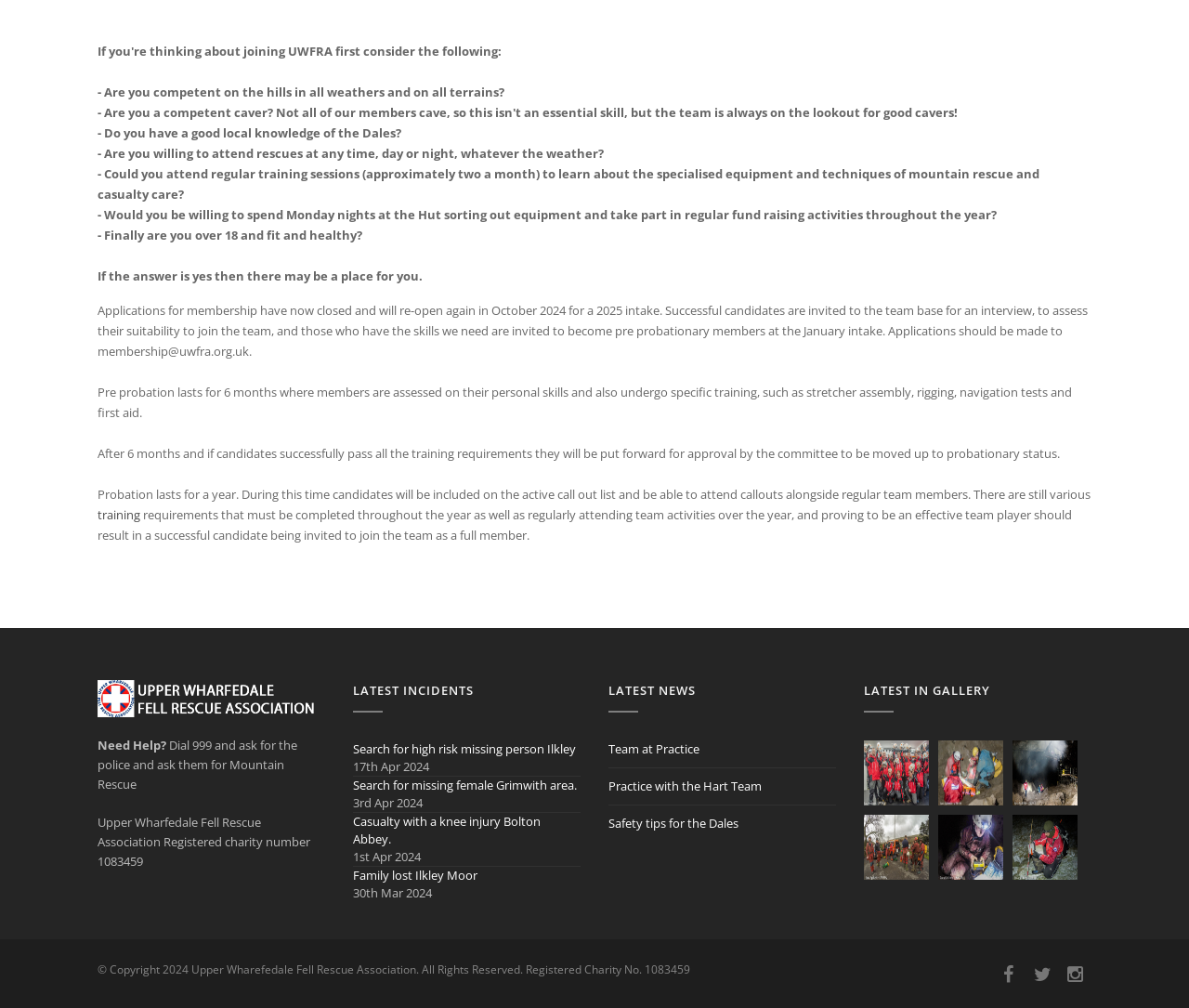Identify the bounding box of the UI element described as follows: "training". Provide the coordinates as four float numbers in the range of 0 to 1 [left, top, right, bottom].

[0.082, 0.502, 0.118, 0.519]